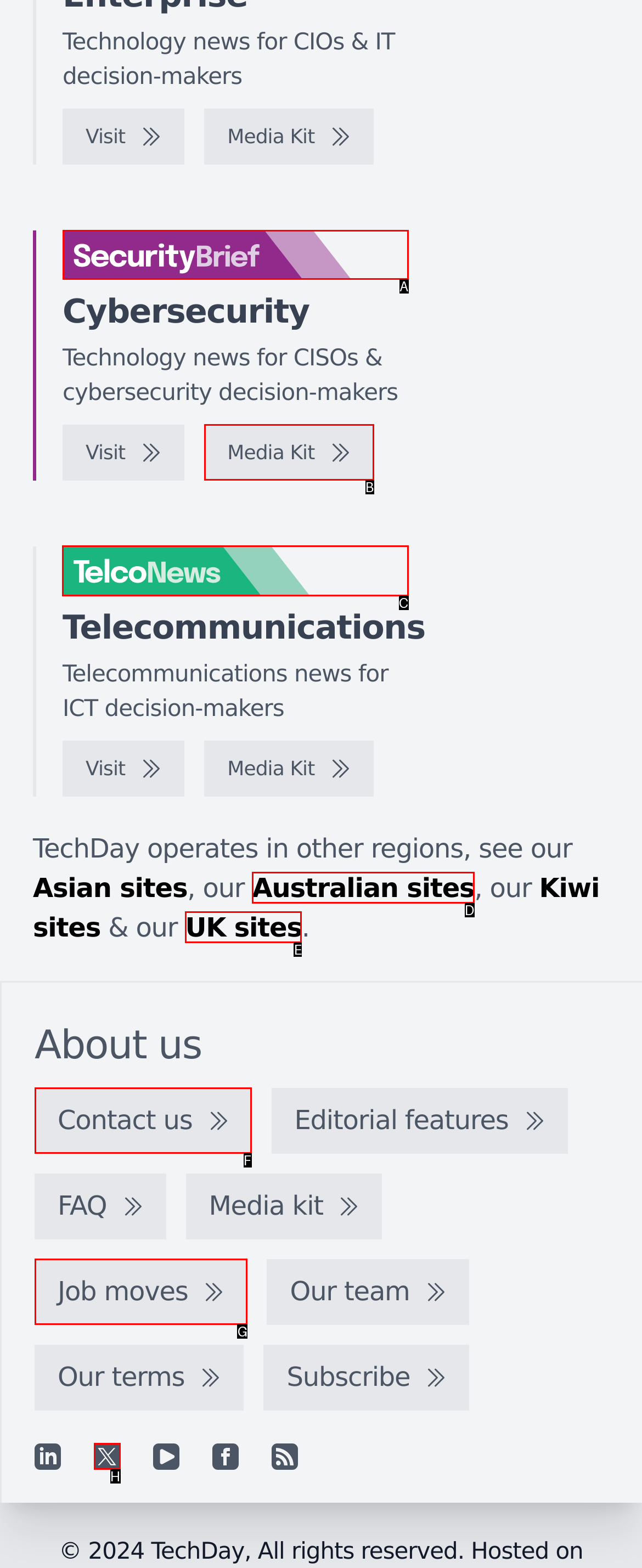Indicate which UI element needs to be clicked to fulfill the task: Explore the TelcoNews website
Answer with the letter of the chosen option from the available choices directly.

C